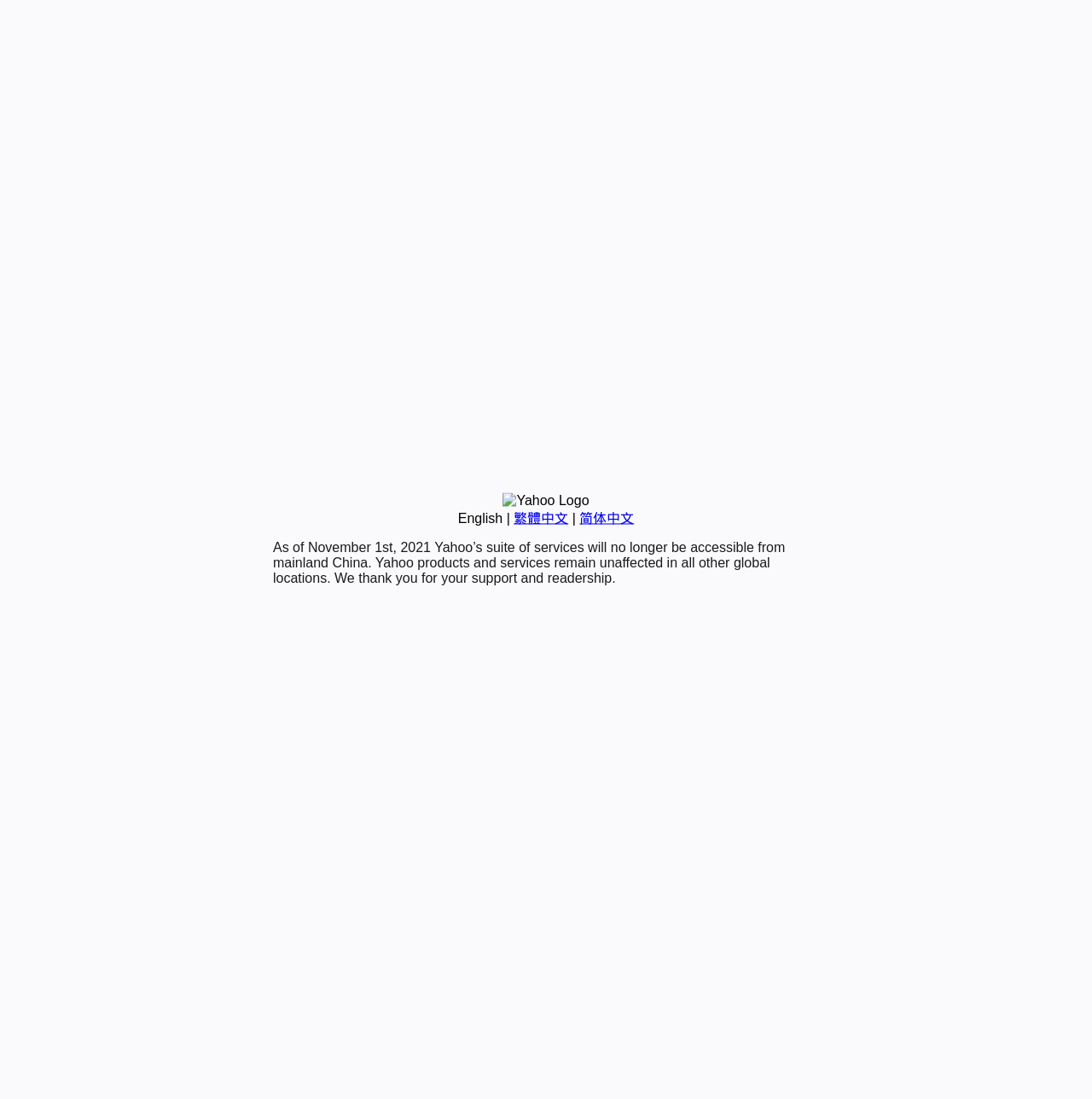Identify the bounding box coordinates for the UI element described as follows: "About Seb". Ensure the coordinates are four float numbers between 0 and 1, formatted as [left, top, right, bottom].

None